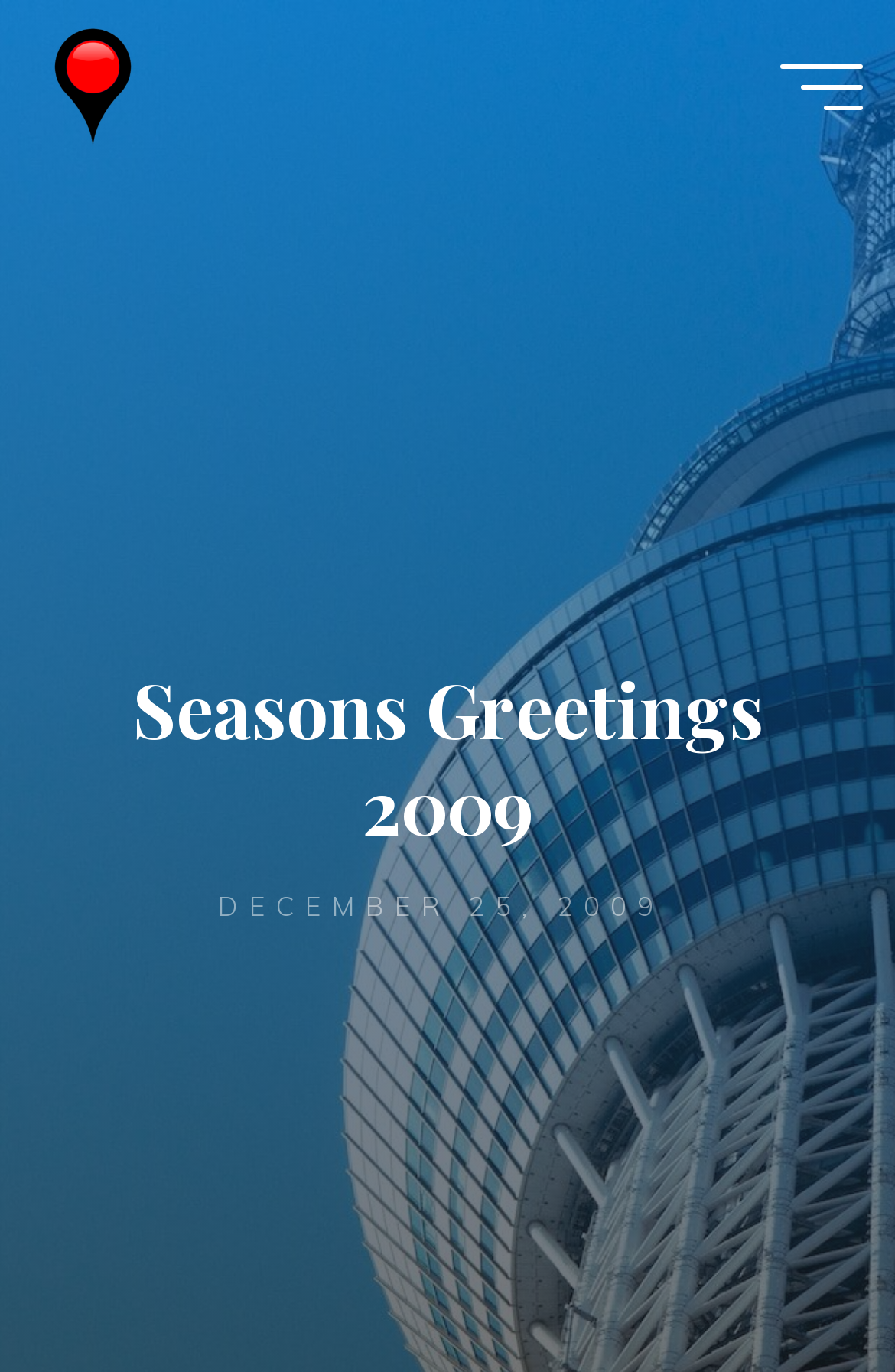Provide a brief response using a word or short phrase to this question:
What is the purpose of the button on the webpage?

Main menu